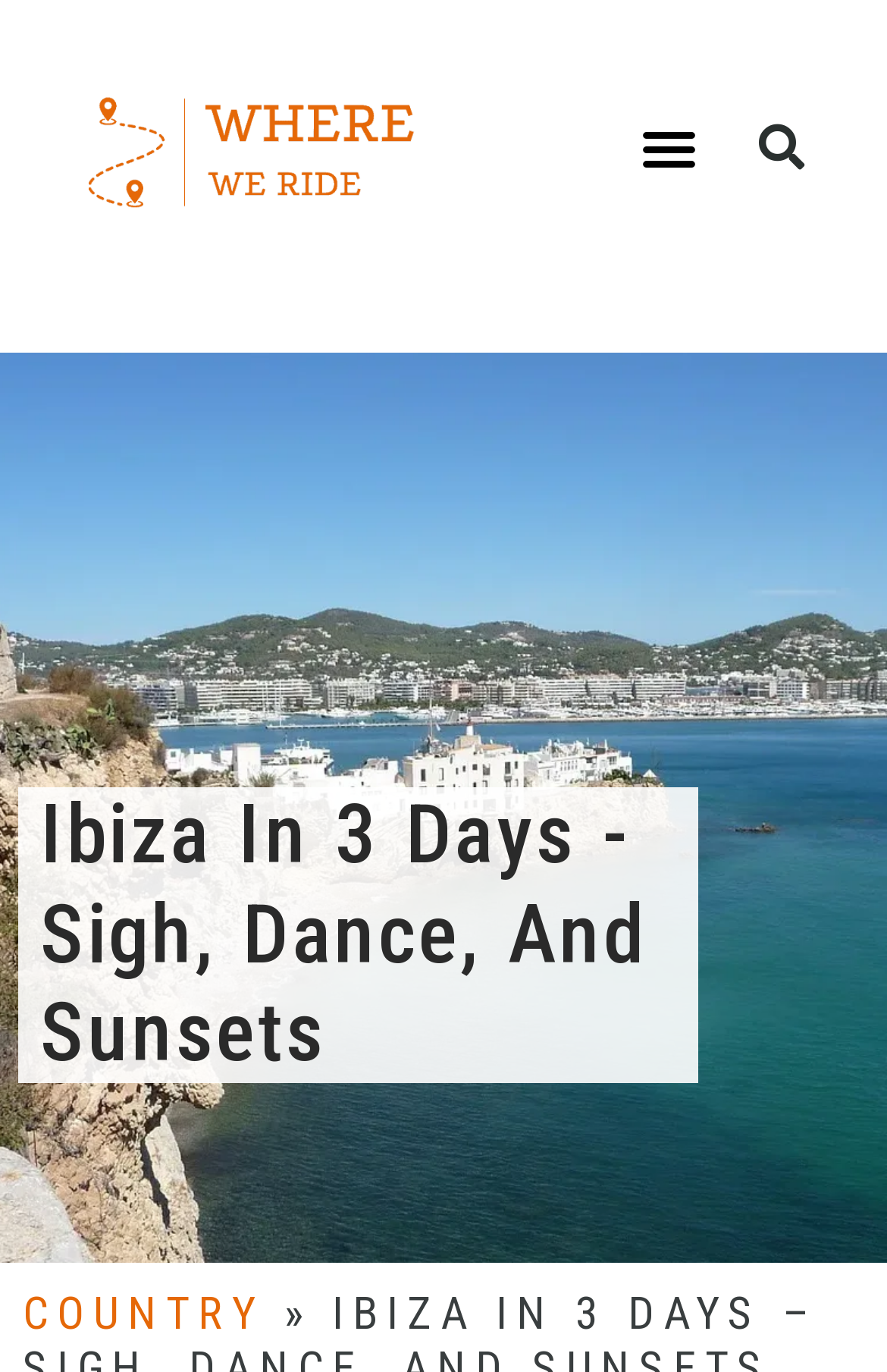Identify the bounding box of the UI element that matches this description: "Country".

[0.026, 0.937, 0.297, 0.977]